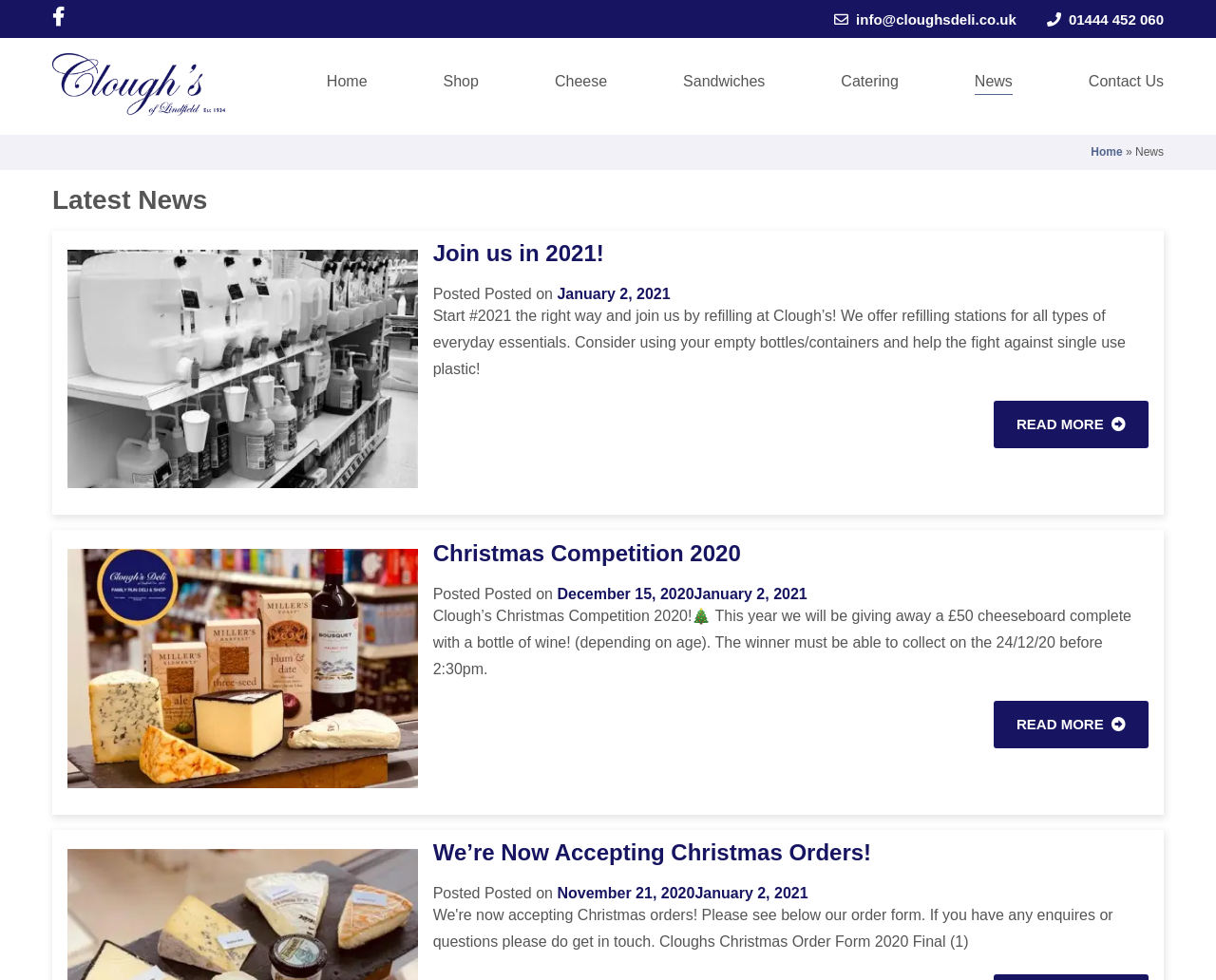What is the latest news article about?
Please respond to the question thoroughly and include all relevant details.

The latest news article is about joining Clough's in 2021, which is mentioned in the heading of the article. The article also talks about refilling stations for everyday essentials and reducing single-use plastic.